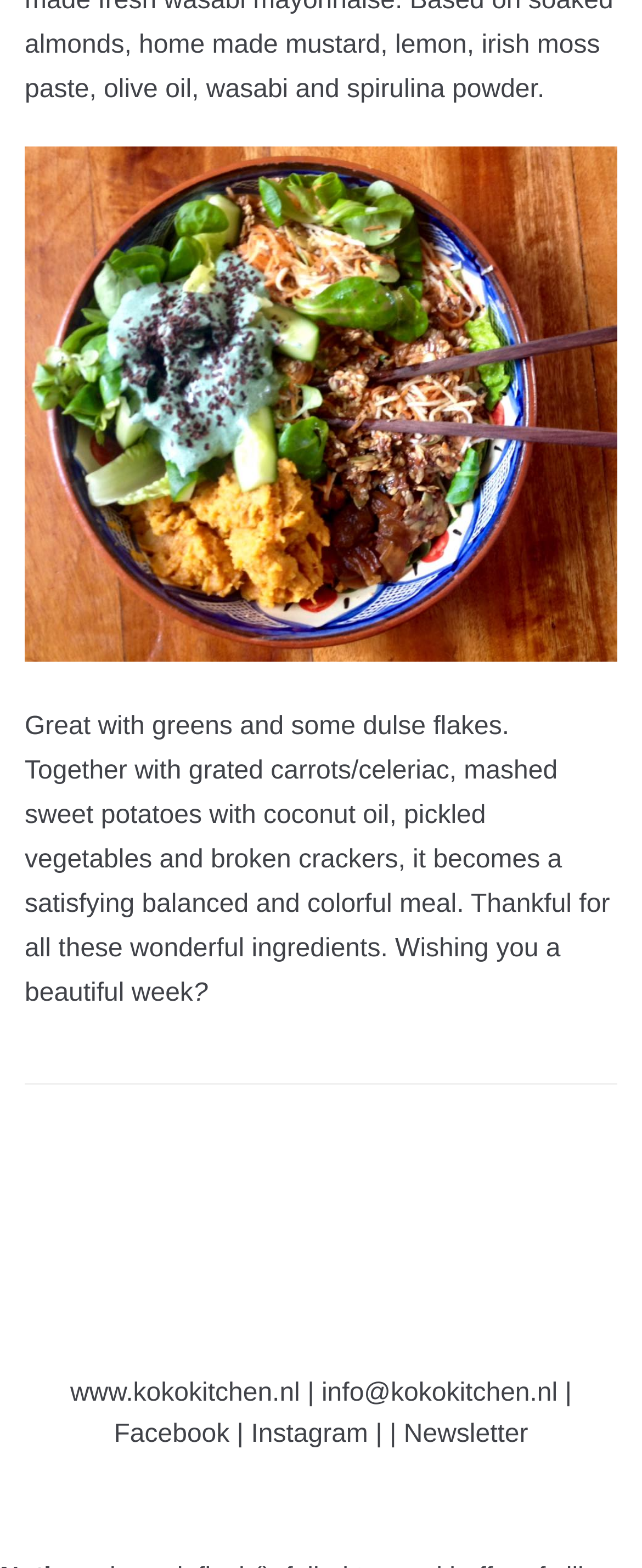Identify the bounding box of the UI component described as: "Newsletter".

[0.629, 0.906, 0.823, 0.924]